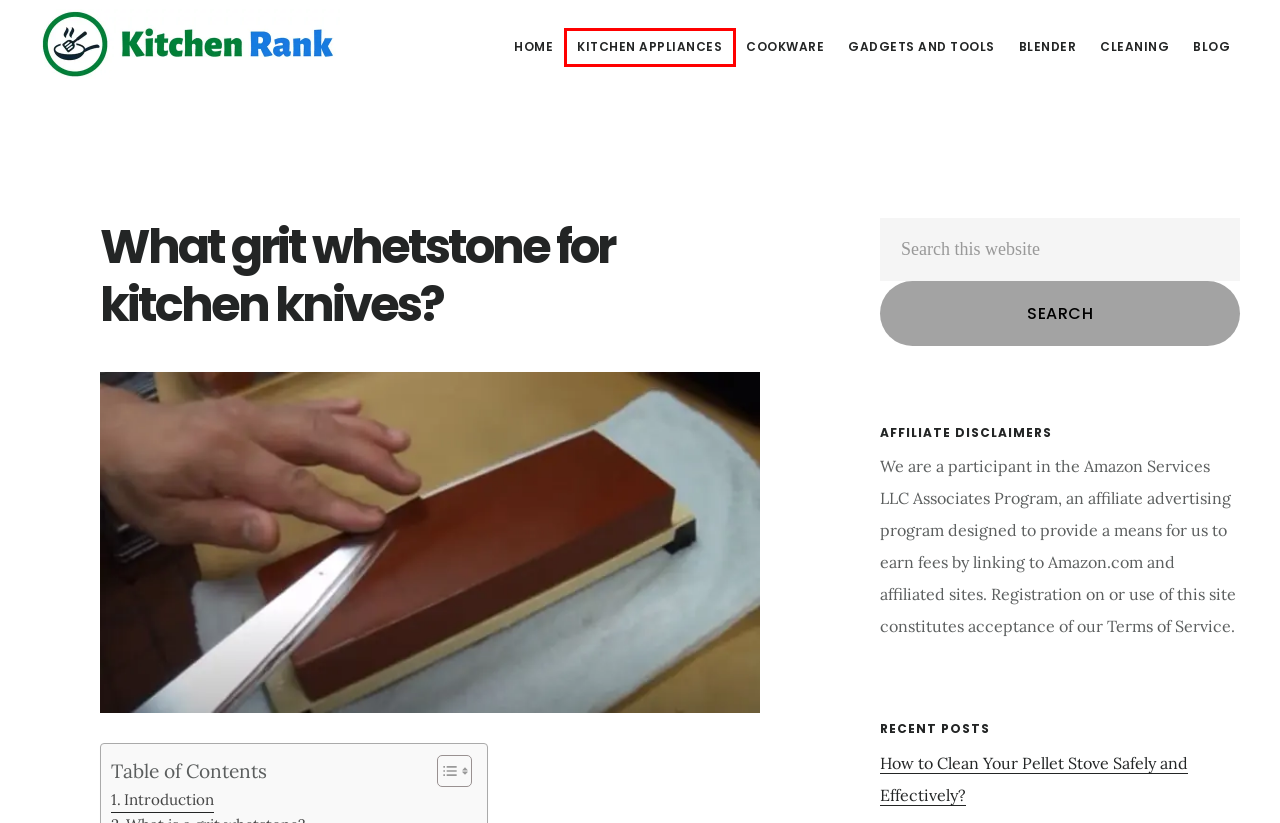You are given a screenshot depicting a webpage with a red bounding box around a UI element. Select the description that best corresponds to the new webpage after clicking the selected element. Here are the choices:
A. Blender Archives - Kitchen Rank
B. Cookware Archives - Kitchen Rank
C. Gadgets and Tools Archives - Kitchen Rank
D. How to Clean Your Pellet Stove Safely and Effectively? - Kitchen Rank
E. Kitchen Rank - Your kitchen should be safe, clean, and healthy kitchen
F. Cleaning Archives - Kitchen Rank
G. Blog Archives - Kitchen Rank
H. Kitchen Appliances Archives - Kitchen Rank

H